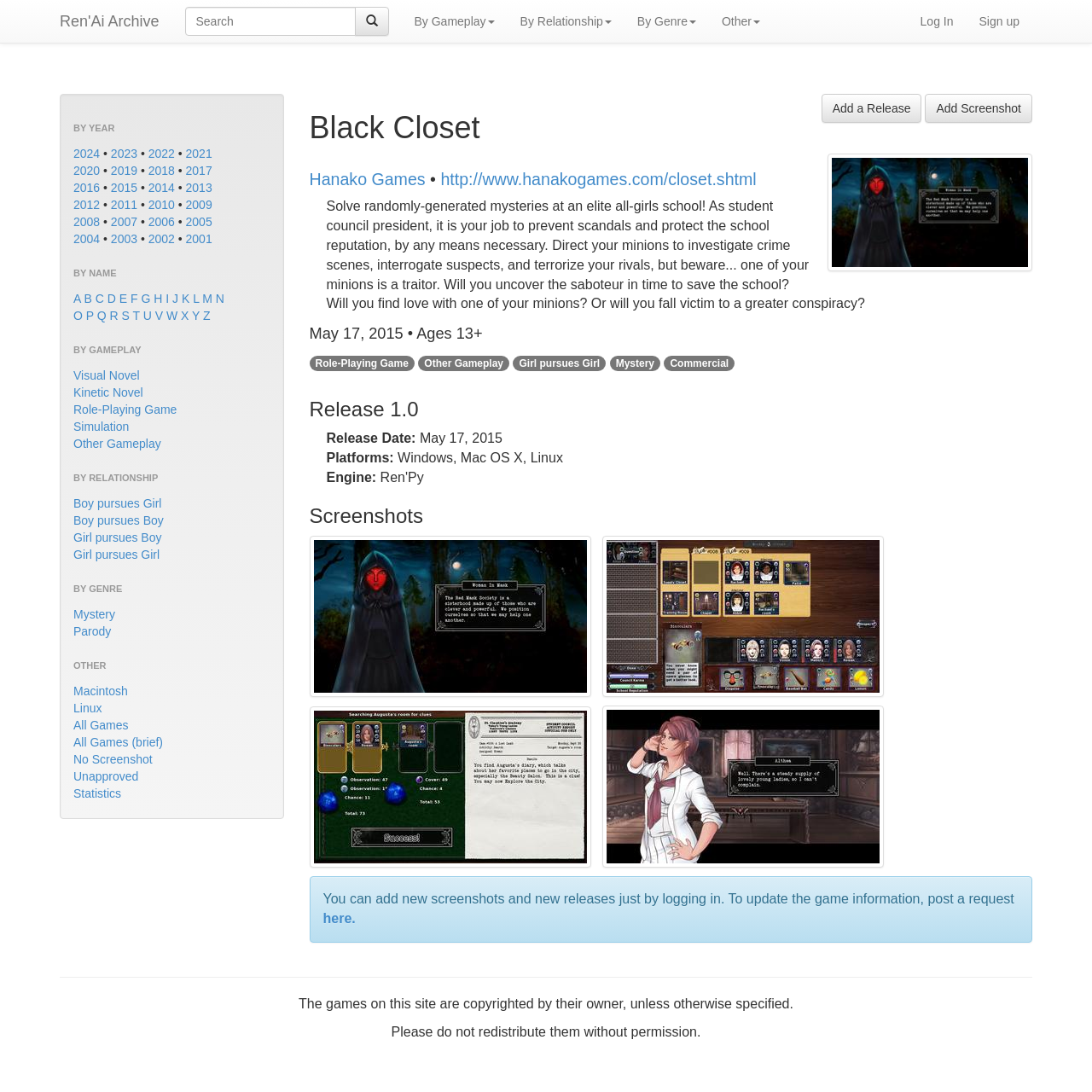Please provide the bounding box coordinates for the element that needs to be clicked to perform the instruction: "Search for a game". The coordinates must consist of four float numbers between 0 and 1, formatted as [left, top, right, bottom].

[0.169, 0.006, 0.325, 0.033]